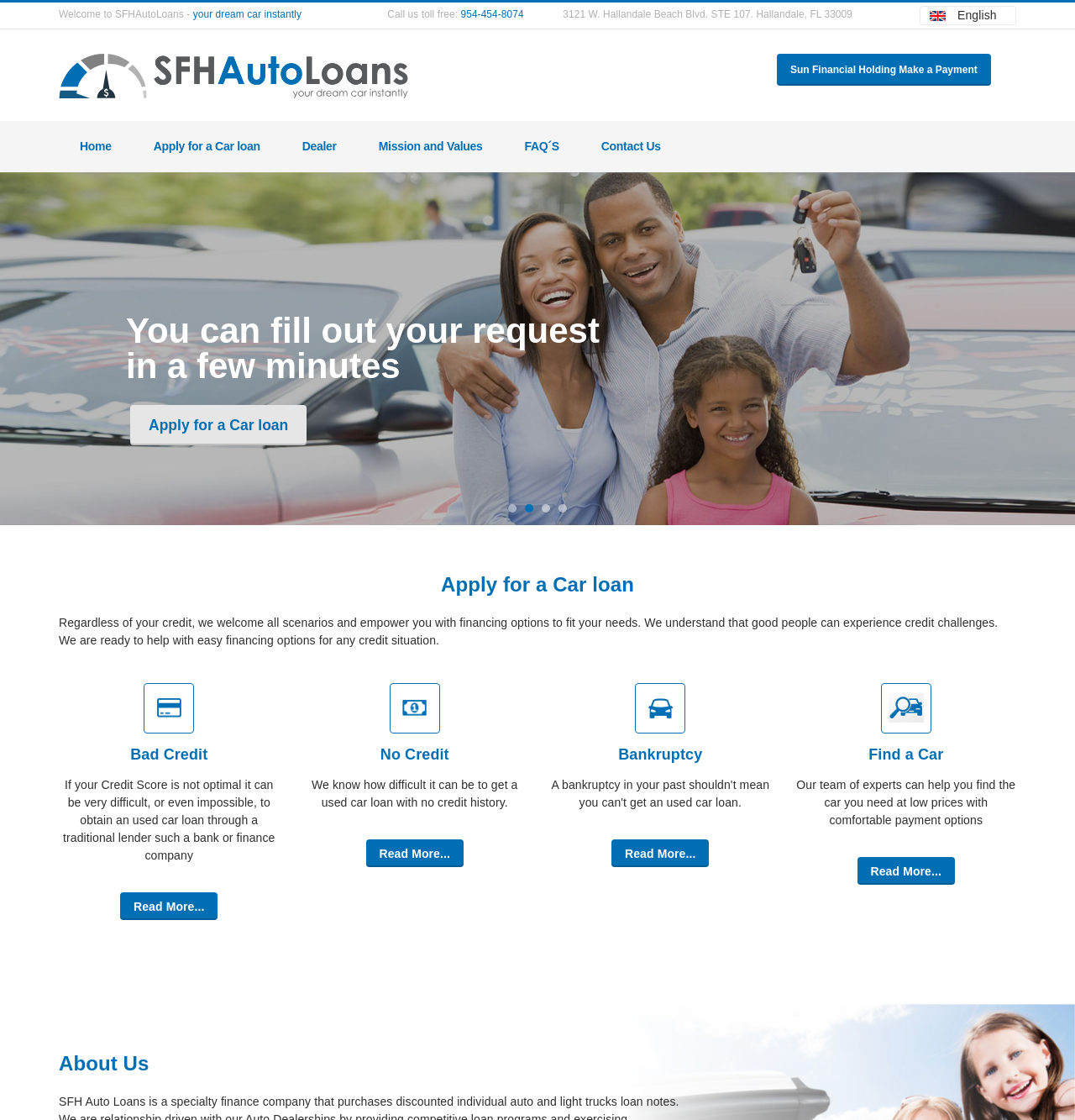From the image, can you give a detailed response to the question below:
What is the address of SFH Auto Loans?

I found the address by looking at the static text elements at the top of the webpage, where it provides the address of SFH Auto Loans.